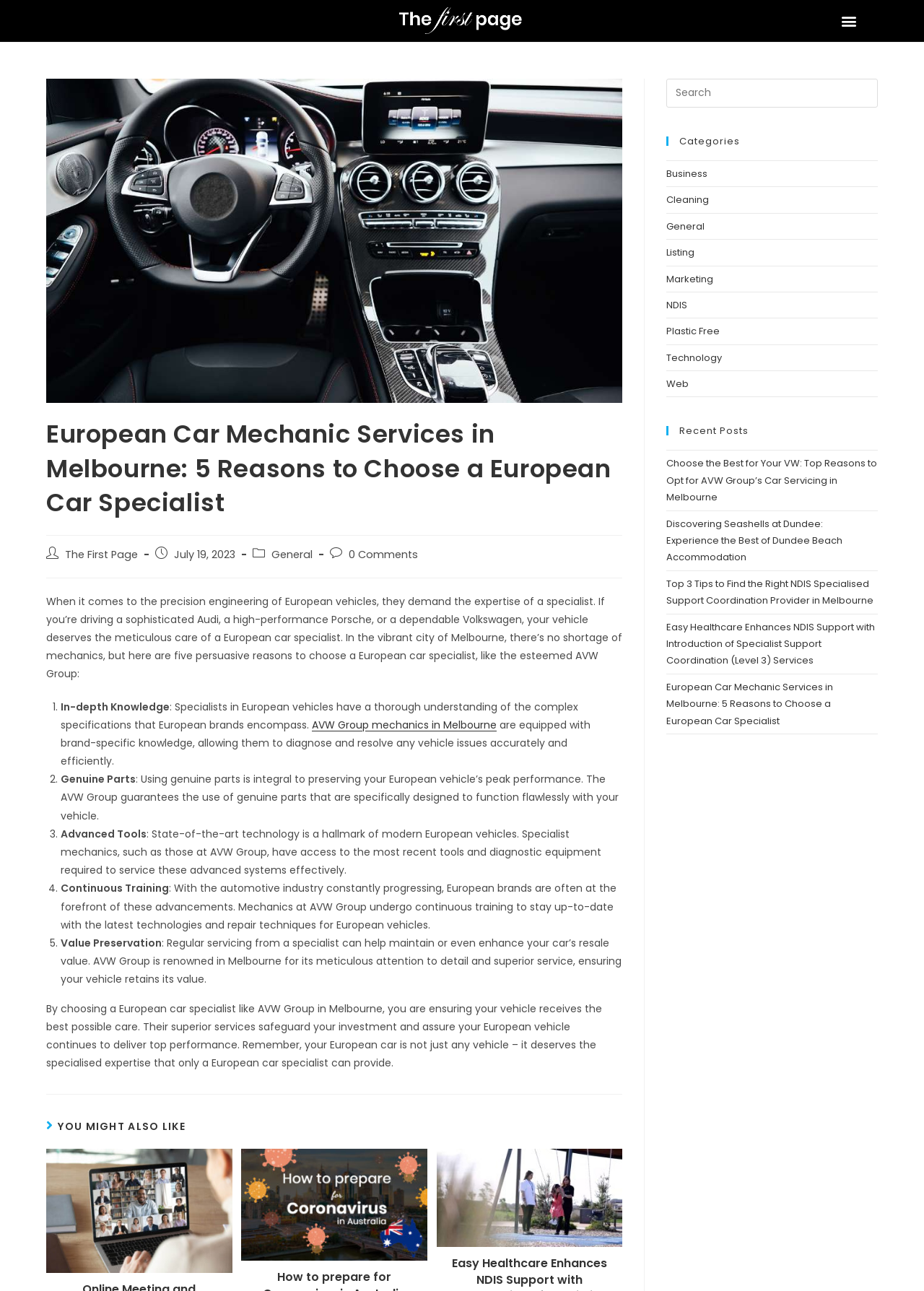What is the category of the article 'Easy Healthcare Enhances NDIS Support with Introduction of Specialist Support Coordination (Level 3) Services'? Based on the screenshot, please respond with a single word or phrase.

NDIS